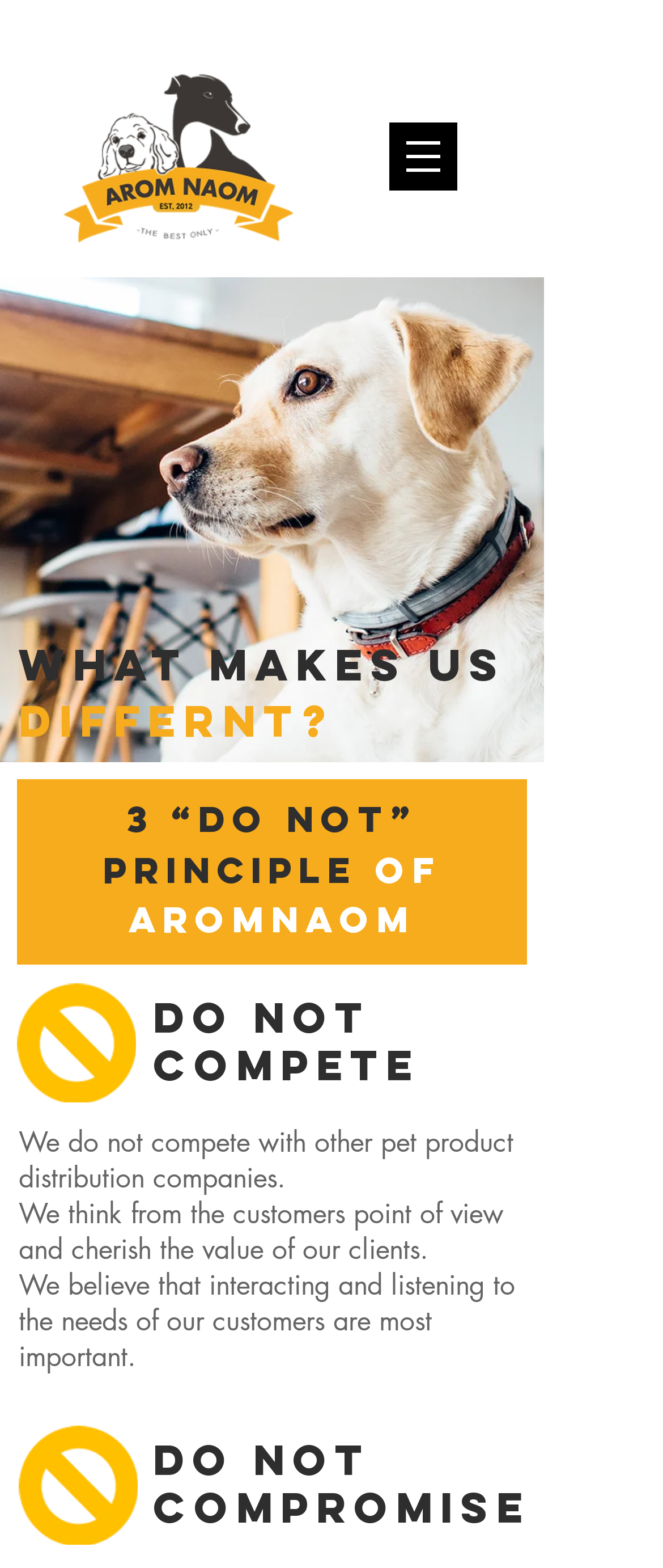What is the company's approach to customers?
Based on the image, answer the question in a detailed manner.

Based on the webpage, it can be inferred that the company prioritizes its customers. The text 'We think from the customers point of view and cherish the value of our clients.' suggests that the company has a customer-centric approach.